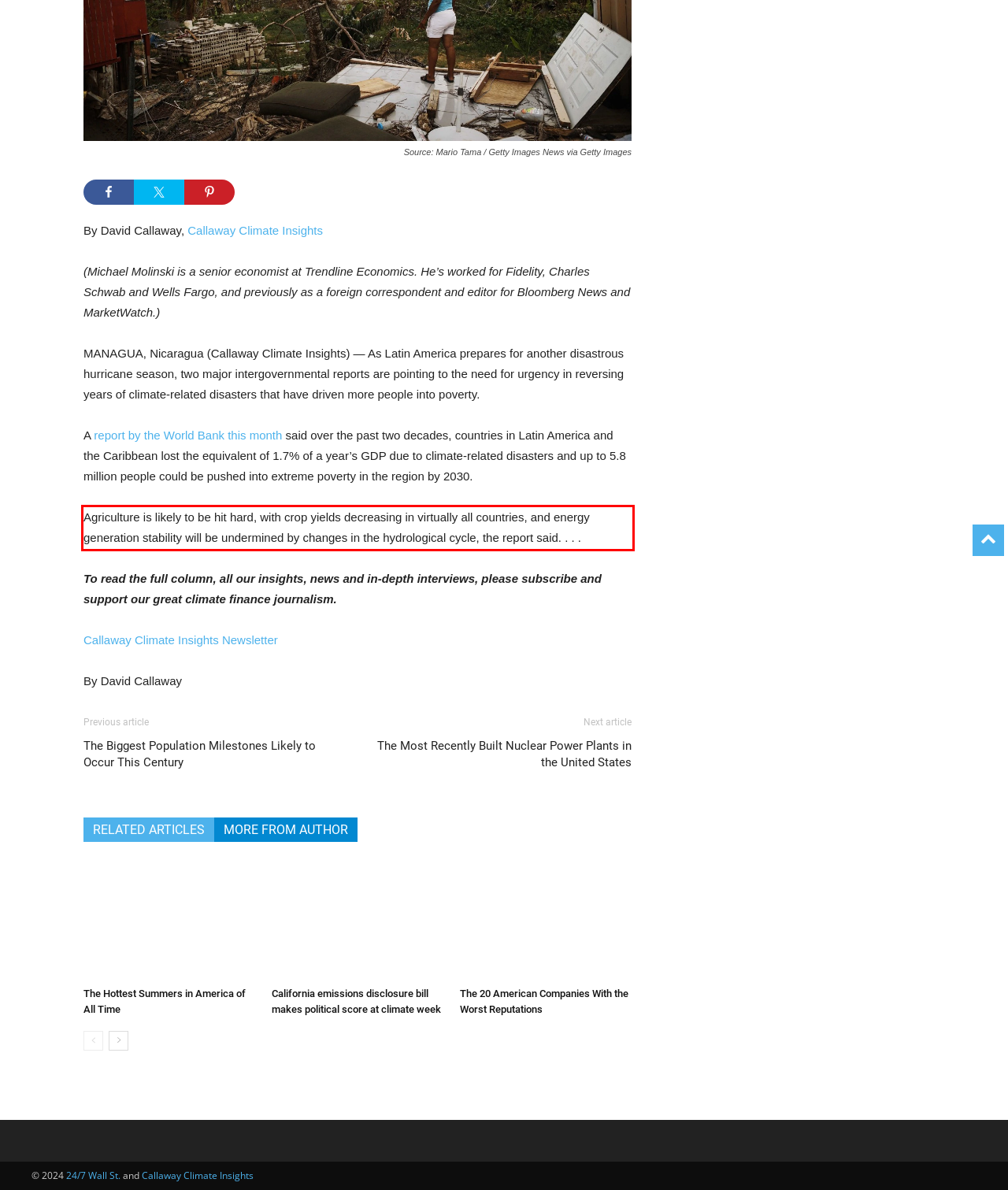Please take the screenshot of the webpage, find the red bounding box, and generate the text content that is within this red bounding box.

Agriculture is likely to be hit hard, with crop yields decreasing in virtually all countries, and energy generation stability will be undermined by changes in the hydrological cycle, the report said. . . .